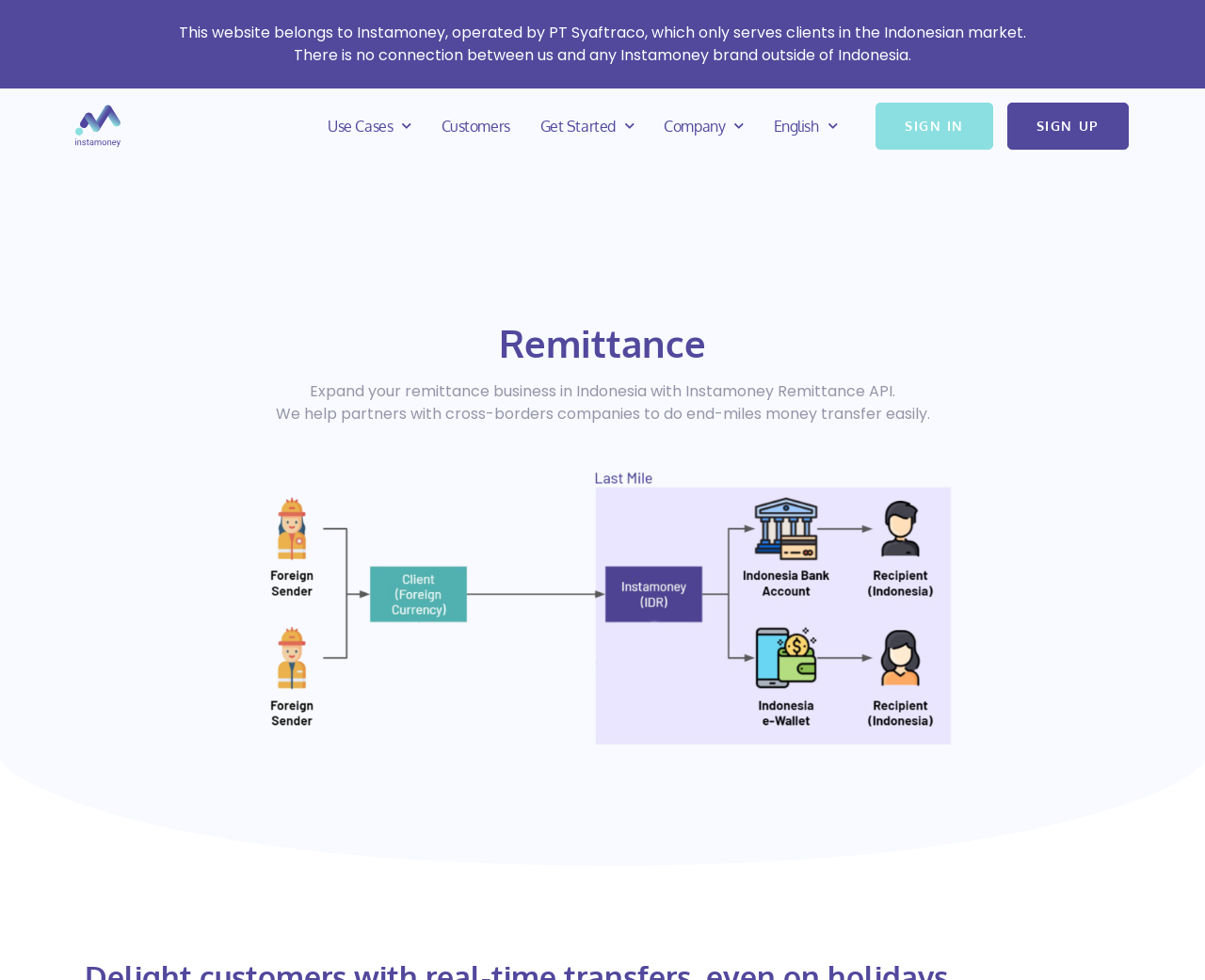What is the purpose of Instamoney Remittance API?
Based on the image, provide your answer in one word or phrase.

Expand remittance business